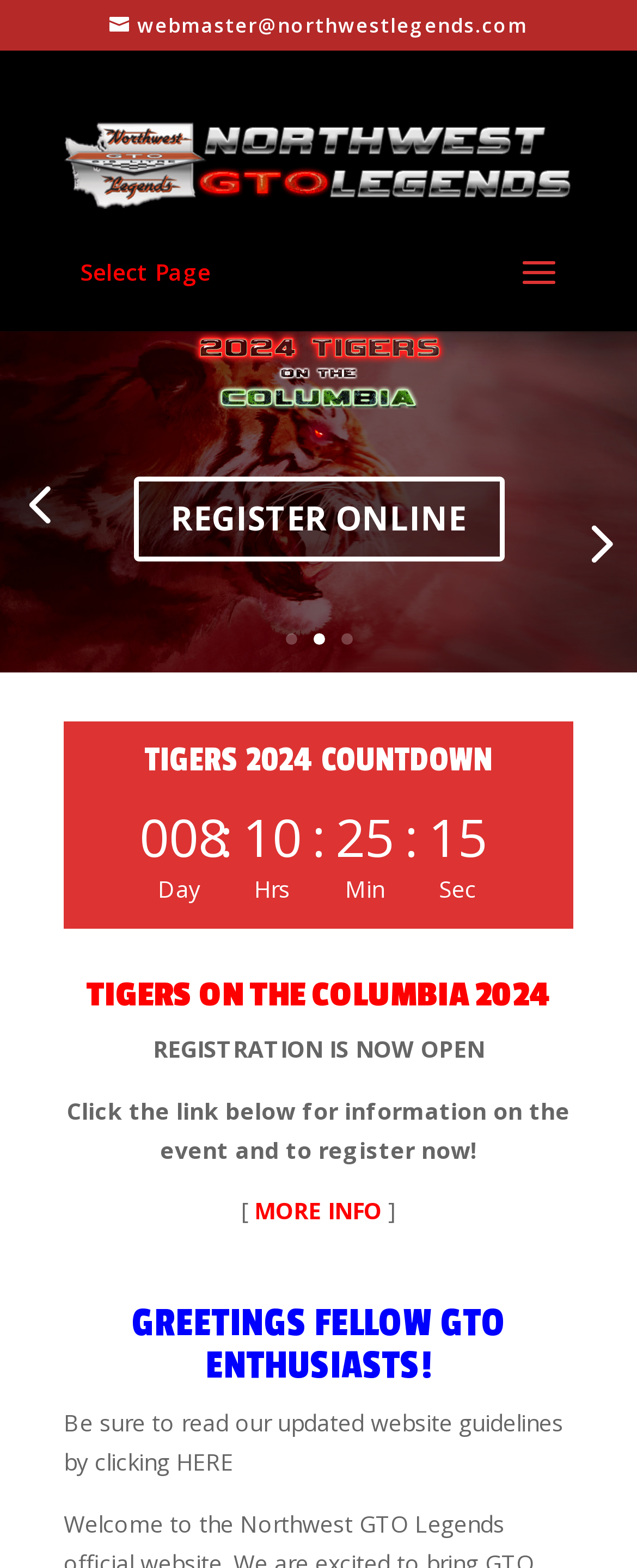Indicate the bounding box coordinates of the clickable region to achieve the following instruction: "Contact the webmaster."

[0.172, 0.007, 0.828, 0.025]